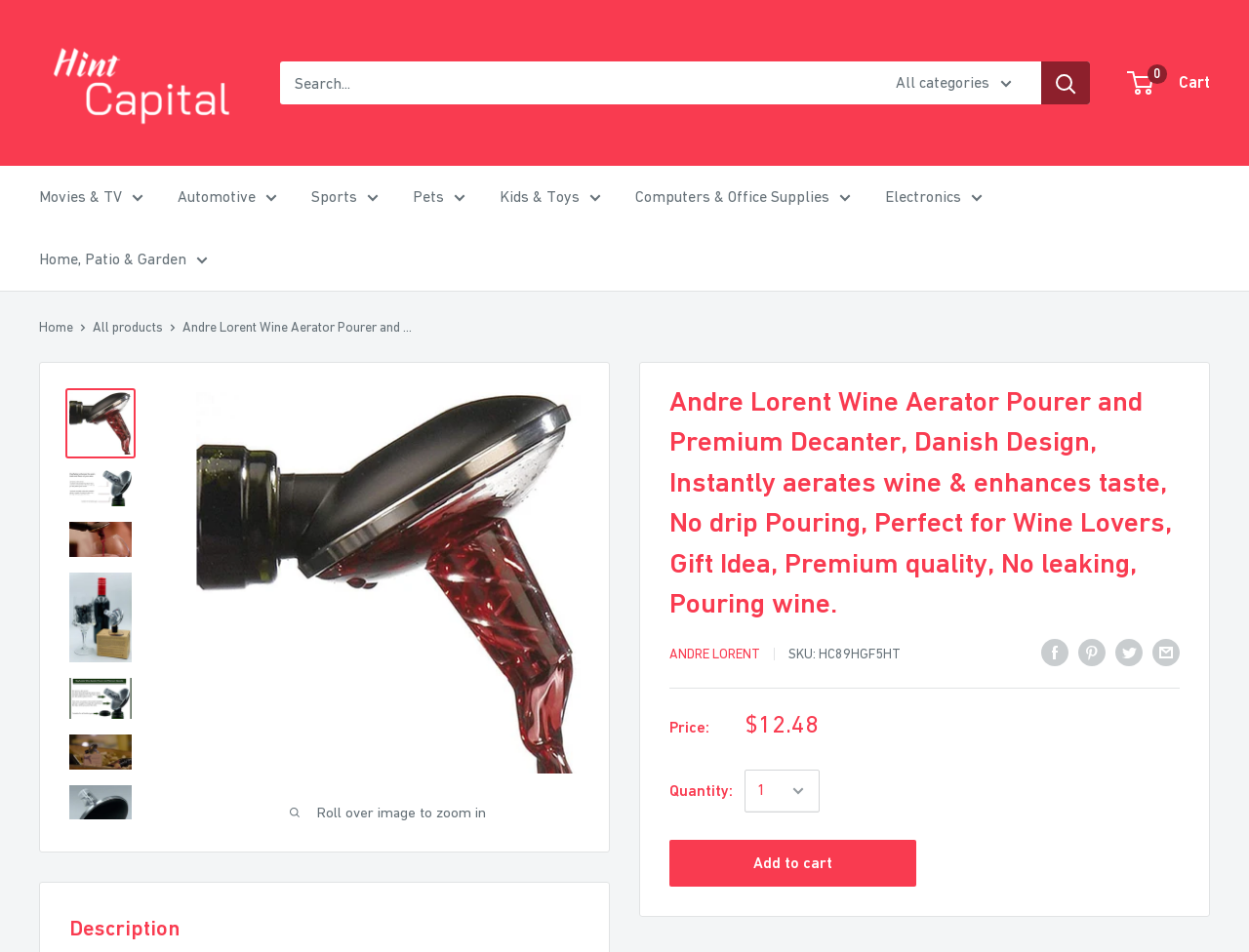Locate the bounding box coordinates of the clickable part needed for the task: "View product details".

[0.157, 0.412, 0.464, 0.812]